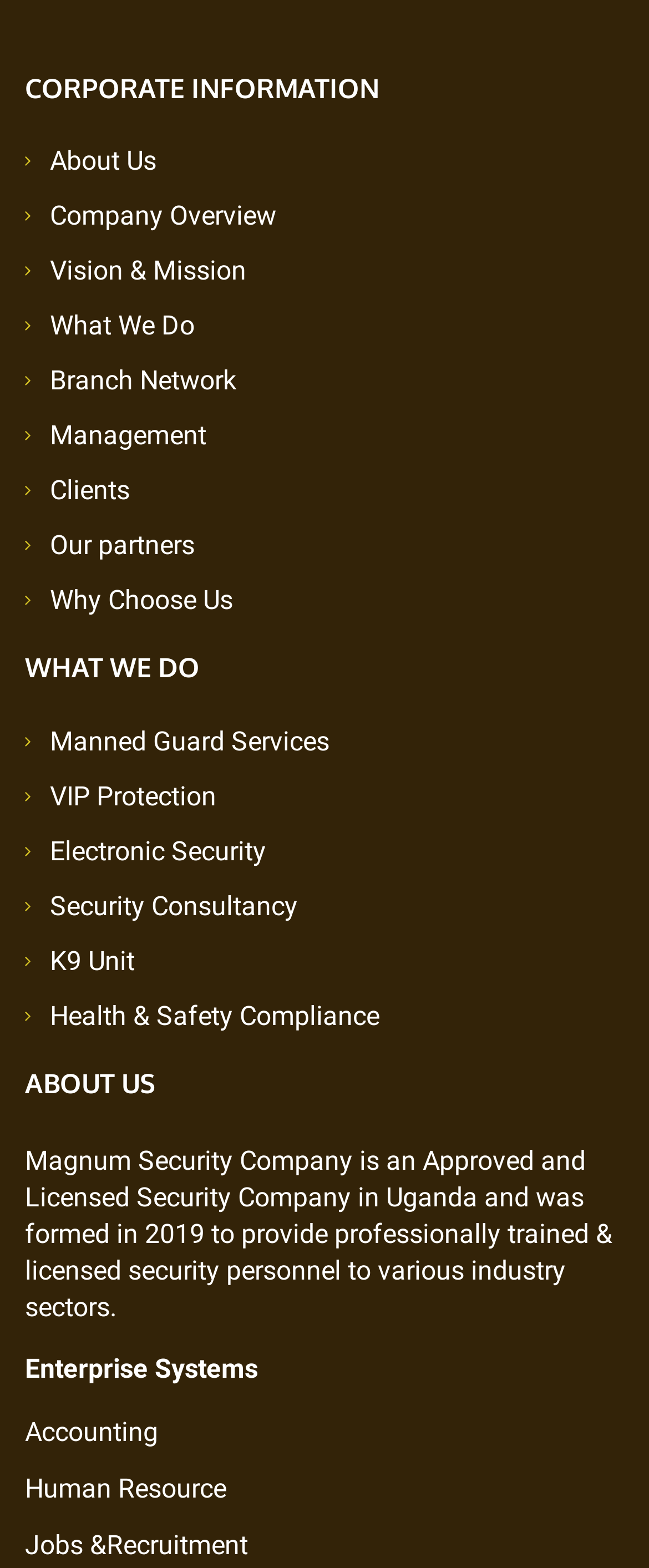Kindly determine the bounding box coordinates of the area that needs to be clicked to fulfill this instruction: "Explore Jobs & Recruitment".

[0.038, 0.976, 0.382, 0.996]